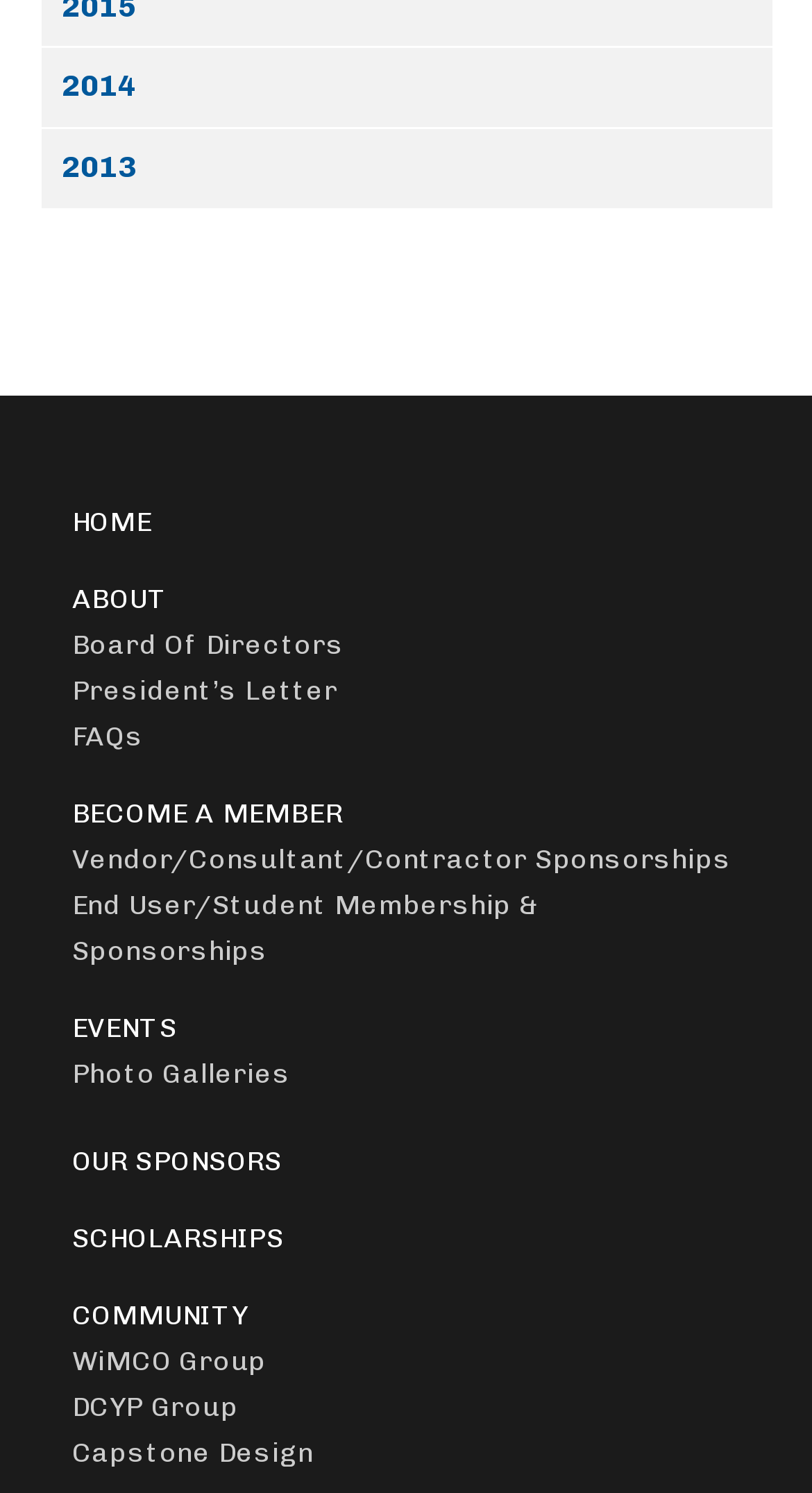How many main categories are there on the webpage?
Using the details from the image, give an elaborate explanation to answer the question.

There are eight main categories on the webpage: 'HOME', 'ABOUT', 'Board Of Directors', 'BECOME A MEMBER', 'EVENTS', 'OUR SPONSORS', 'SCHOLARSHIPS', and 'COMMUNITY', which can be found by looking at the main links on the webpage.